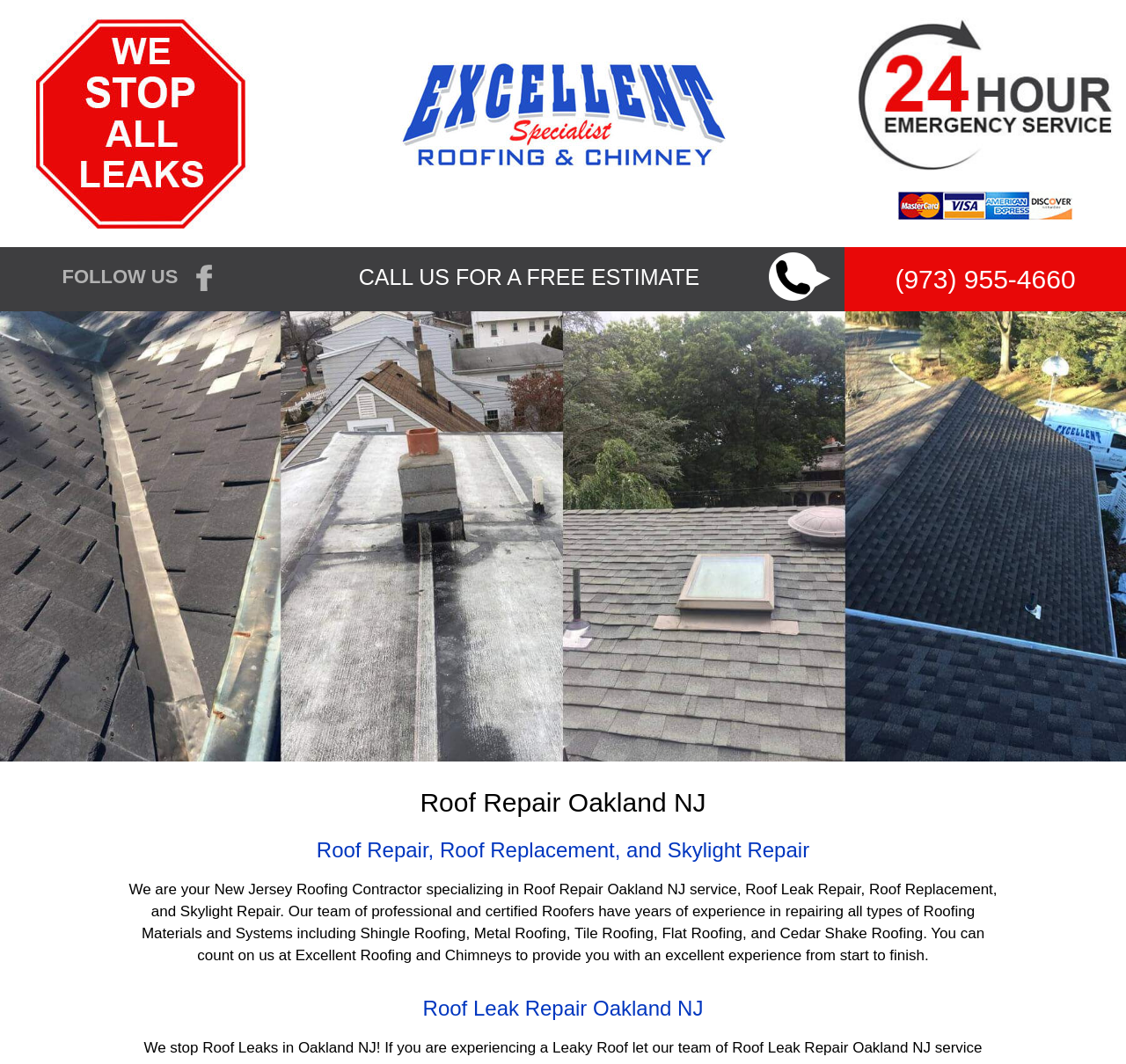Use the details in the image to answer the question thoroughly: 
What types of roofing materials do they repair?

The types of roofing materials can be found in the static text element which describes the company's services, mentioning that they repair 'Shingle Roofing, Metal Roofing, Tile Roofing, Flat Roofing, and Cedar Shake Roofing'.